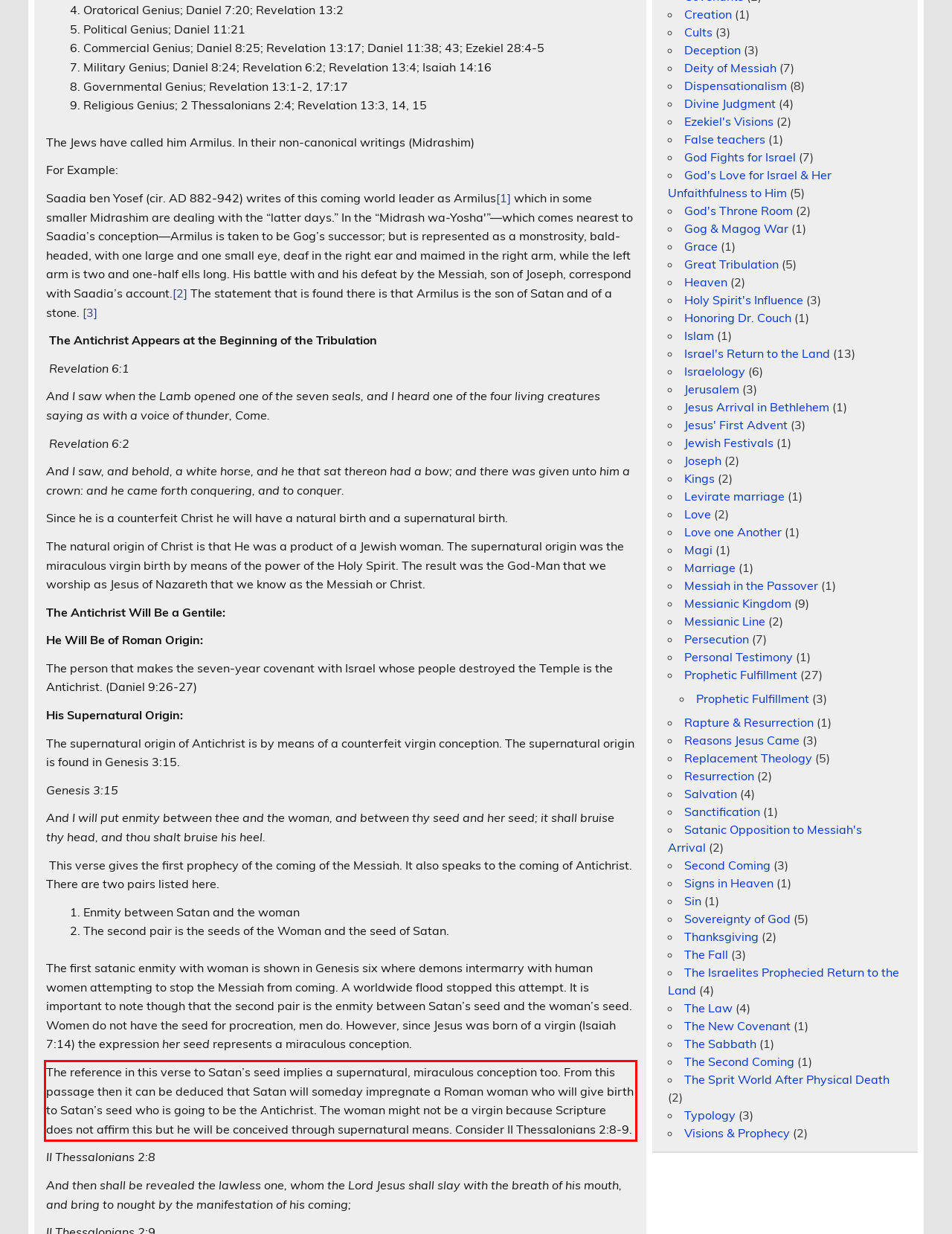Review the webpage screenshot provided, and perform OCR to extract the text from the red bounding box.

The reference in this verse to Satan’s seed implies a supernatural, miraculous conception too. From this passage then it can be deduced that Satan will someday impregnate a Roman woman who will give birth to Satan’s seed who is going to be the Antichrist. The woman might not be a virgin because Scripture does not affirm this but he will be conceived through supernatural means. Consider II Thessalonians 2:8-9.